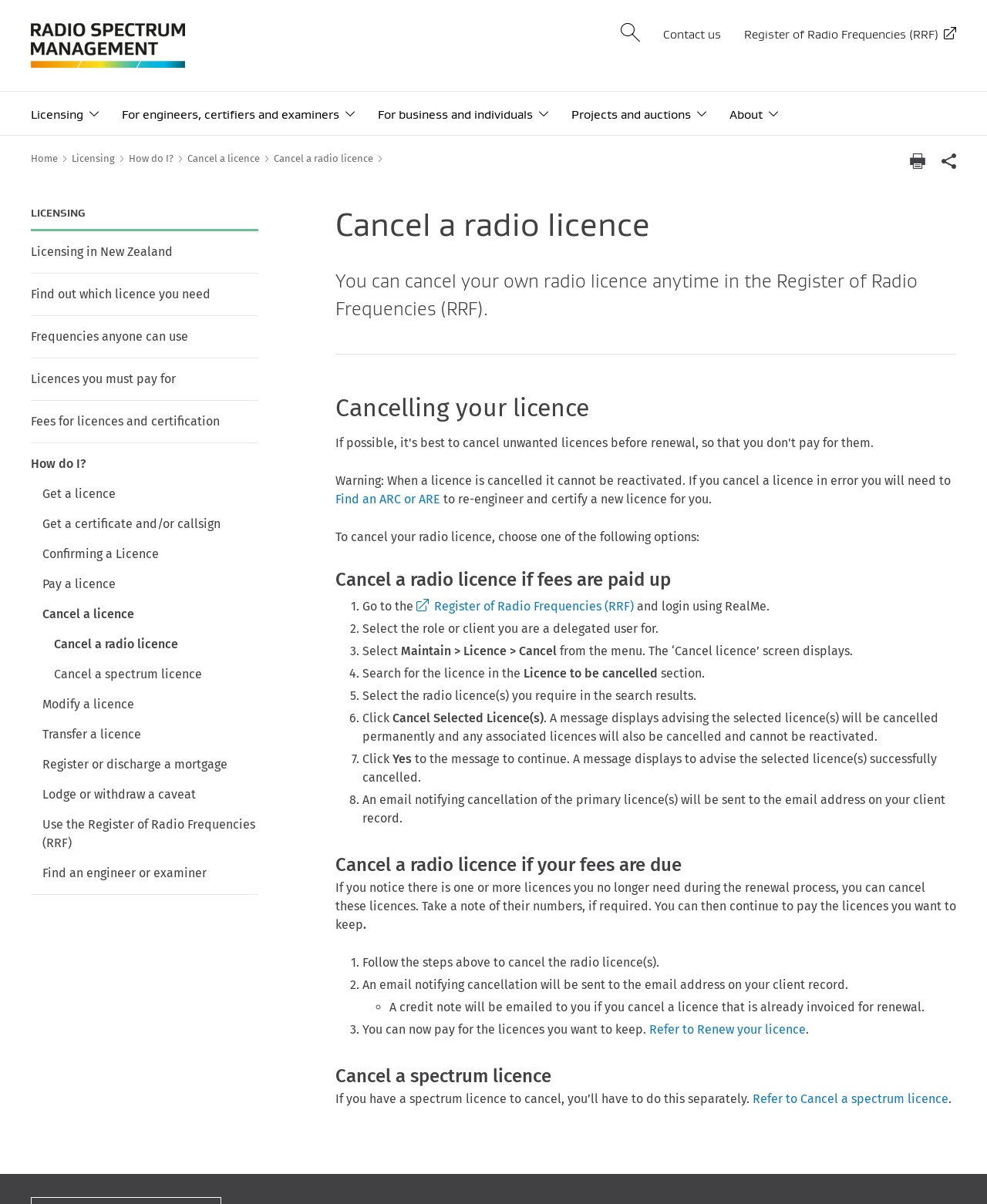Could you indicate the bounding box coordinates of the region to click in order to complete this instruction: "Open search box".

[0.629, 0.019, 0.648, 0.036]